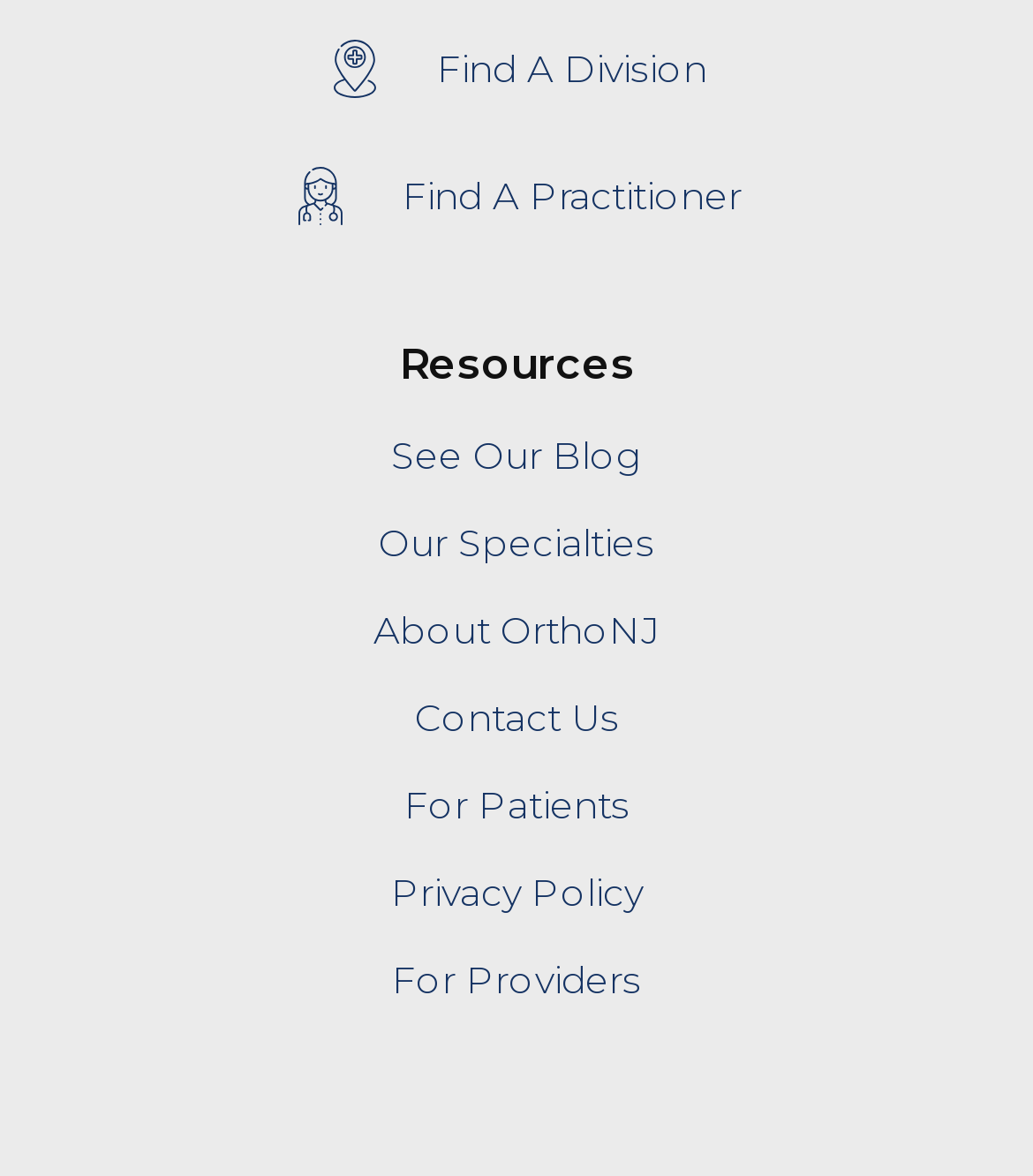How many SVG elements are there on the webpage?
Look at the image and answer the question with a single word or phrase.

2